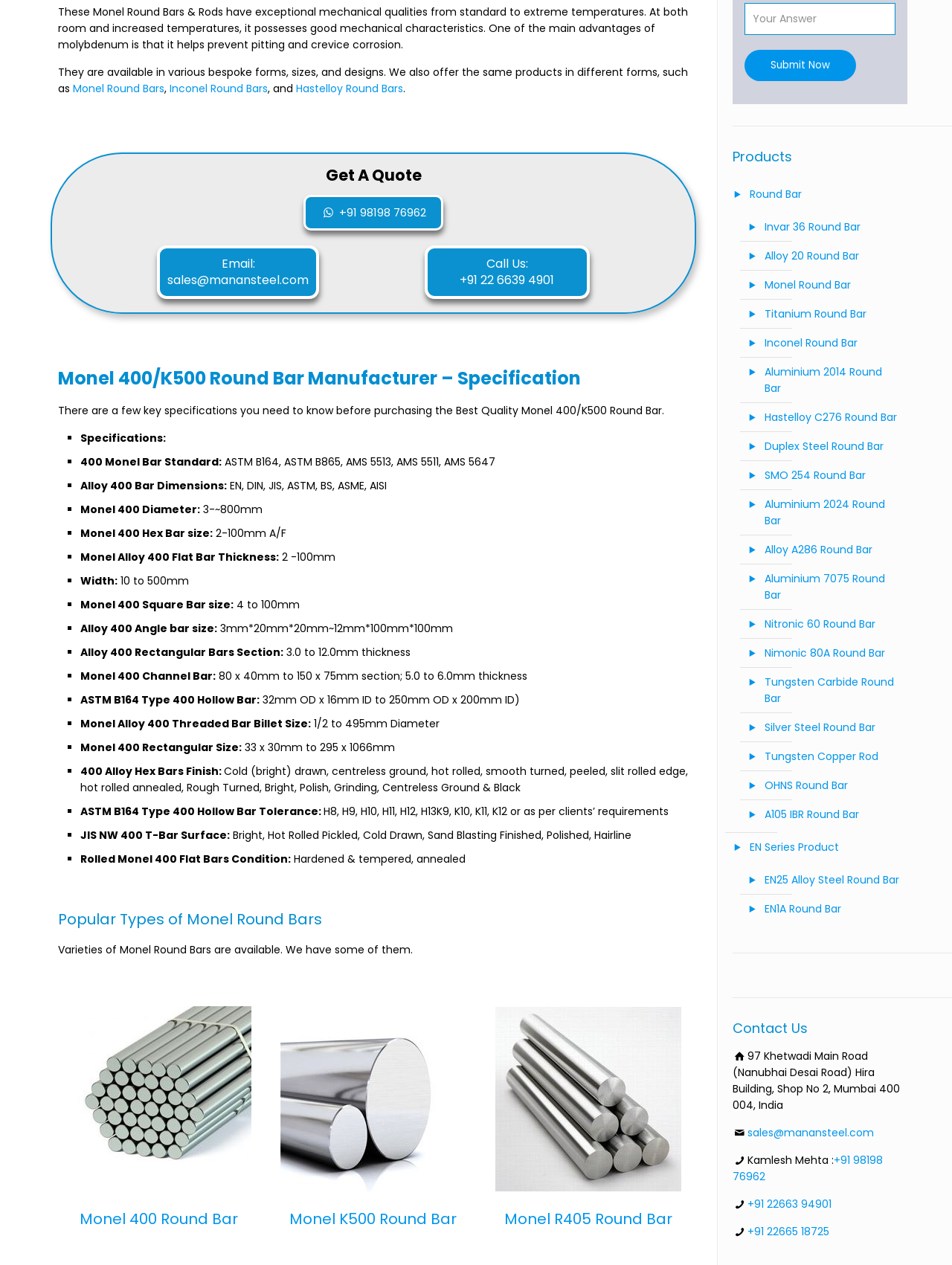Identify the bounding box coordinates for the element you need to click to achieve the following task: "View Monel 400 Round Bar Manufacturer in India". The coordinates must be four float values ranging from 0 to 1, formatted as [left, top, right, bottom].

[0.061, 0.795, 0.273, 0.946]